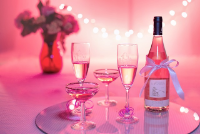What is in the vase in the background?
Give a detailed explanation using the information visible in the image.

The caption states that 'a vase of flowers can be seen in the background', which directly answers the question of what is in the vase.